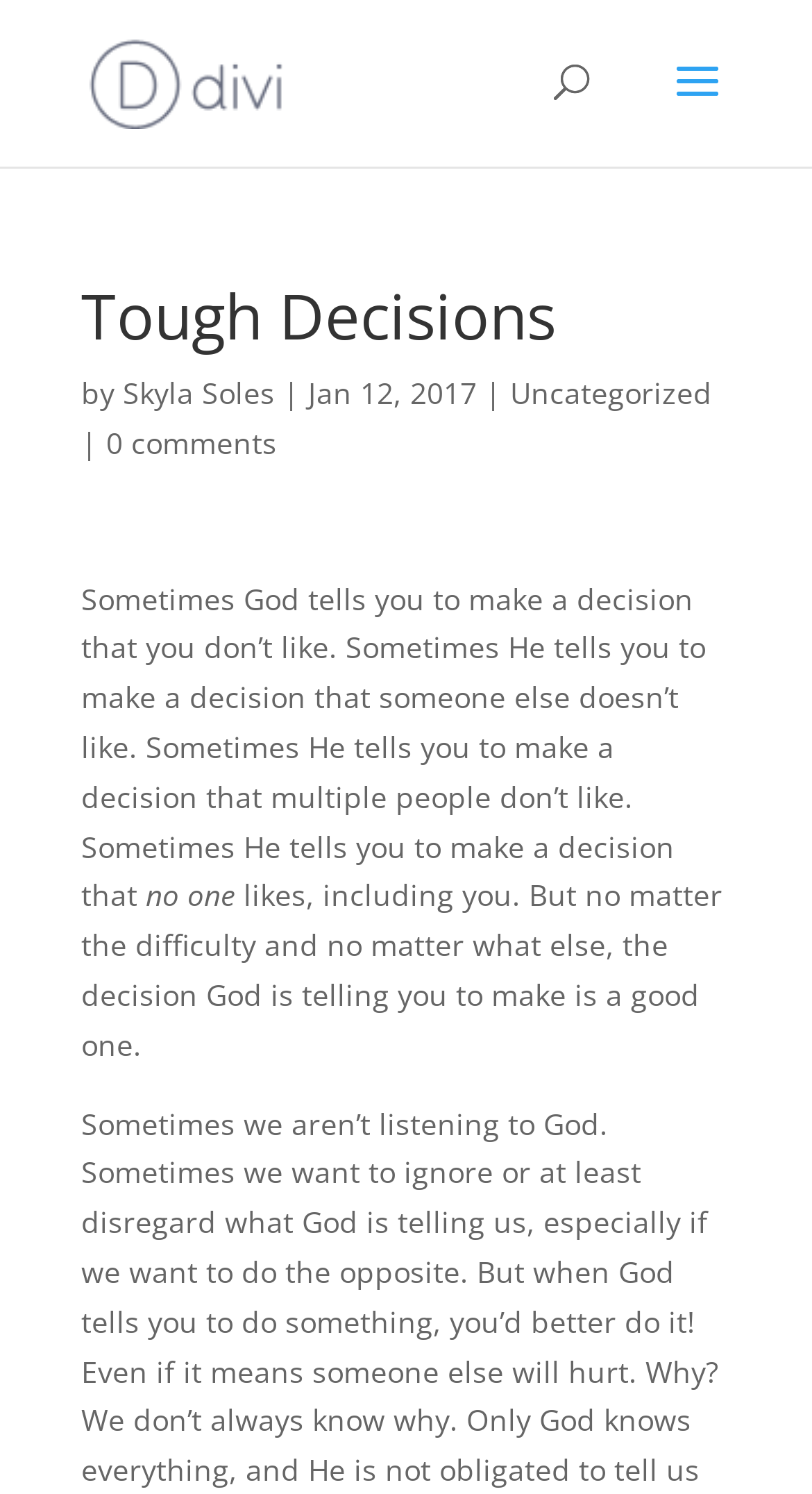Identify the bounding box for the UI element that is described as follows: "0 comments".

[0.131, 0.283, 0.341, 0.309]